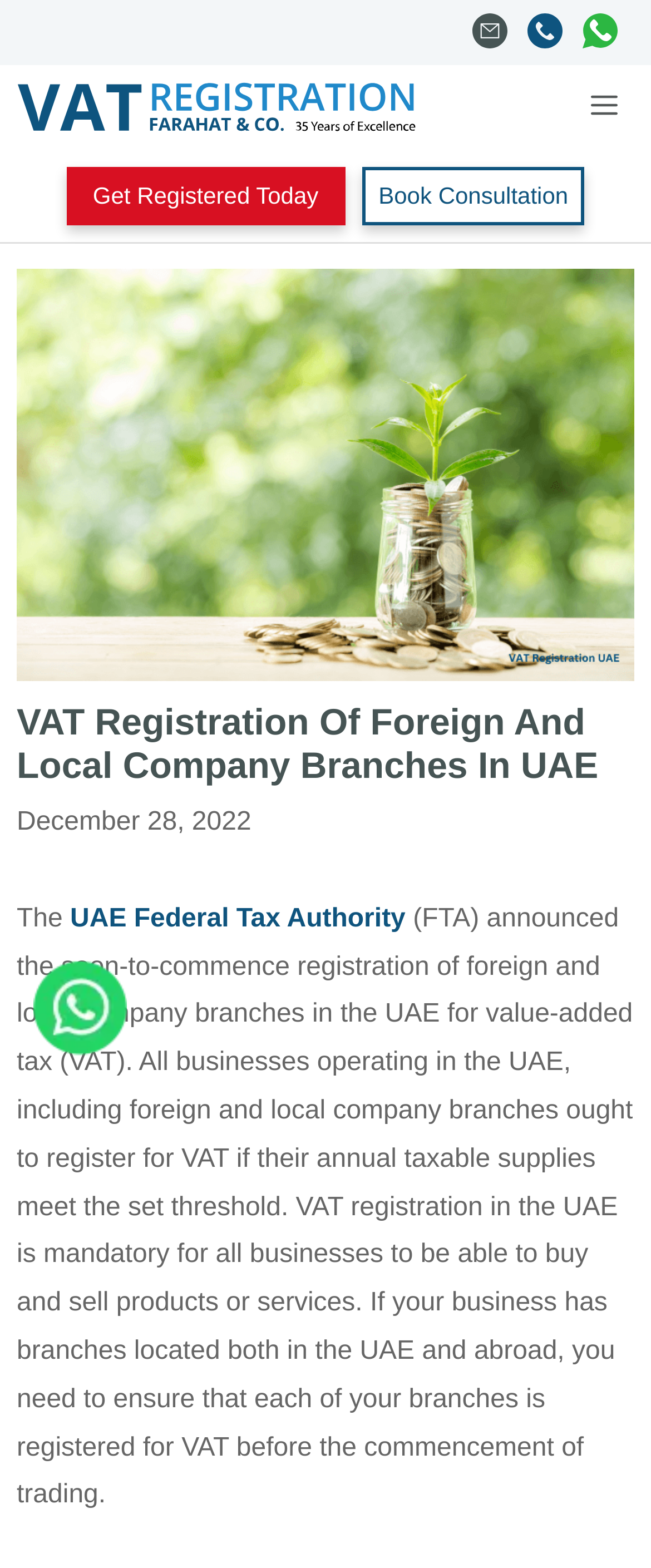Identify the bounding box coordinates of the area that should be clicked in order to complete the given instruction: "Click on Contact Us". The bounding box coordinates should be four float numbers between 0 and 1, i.e., [left, top, right, bottom].

[0.102, 0.106, 0.53, 0.143]